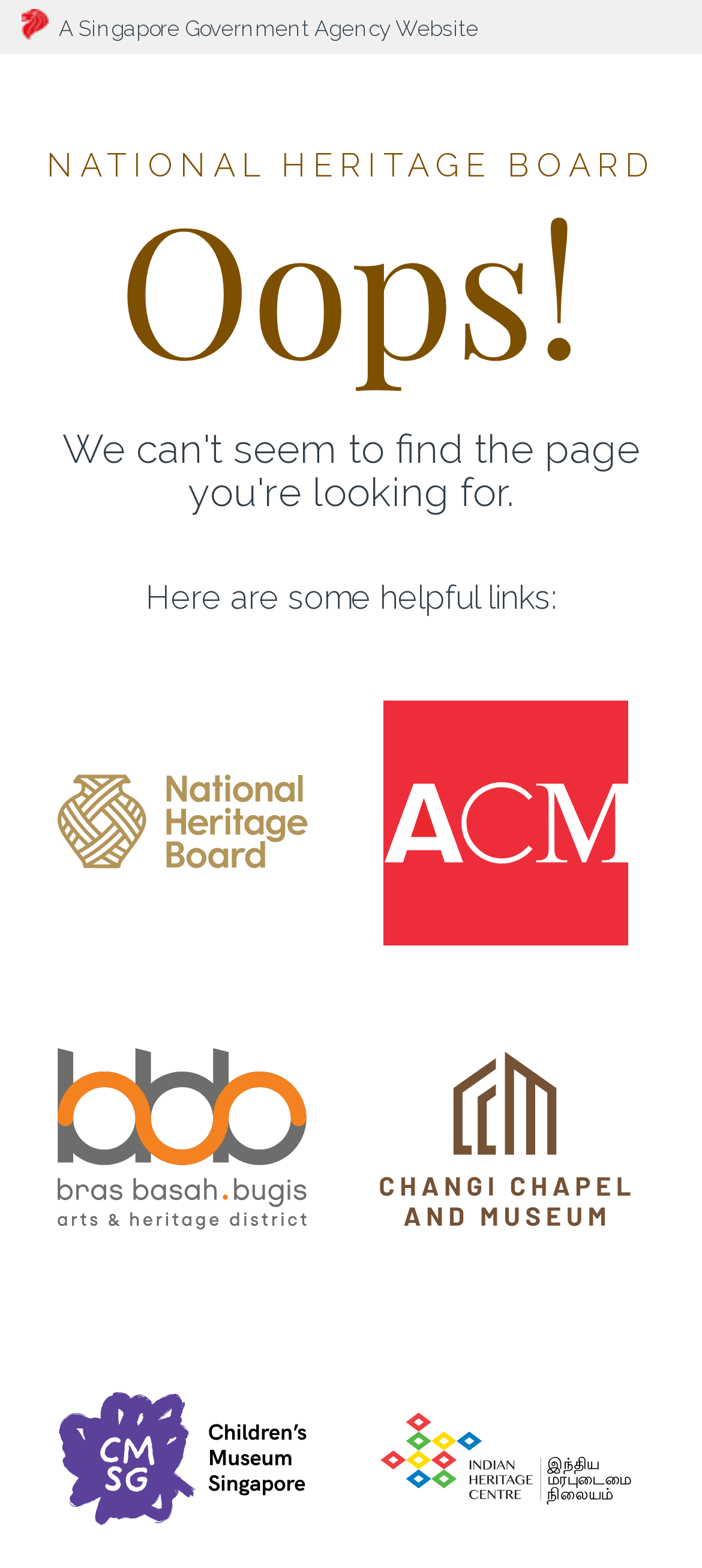Provide a one-word or brief phrase answer to the question:
What is the purpose of the links on the webpage?

Helpful links